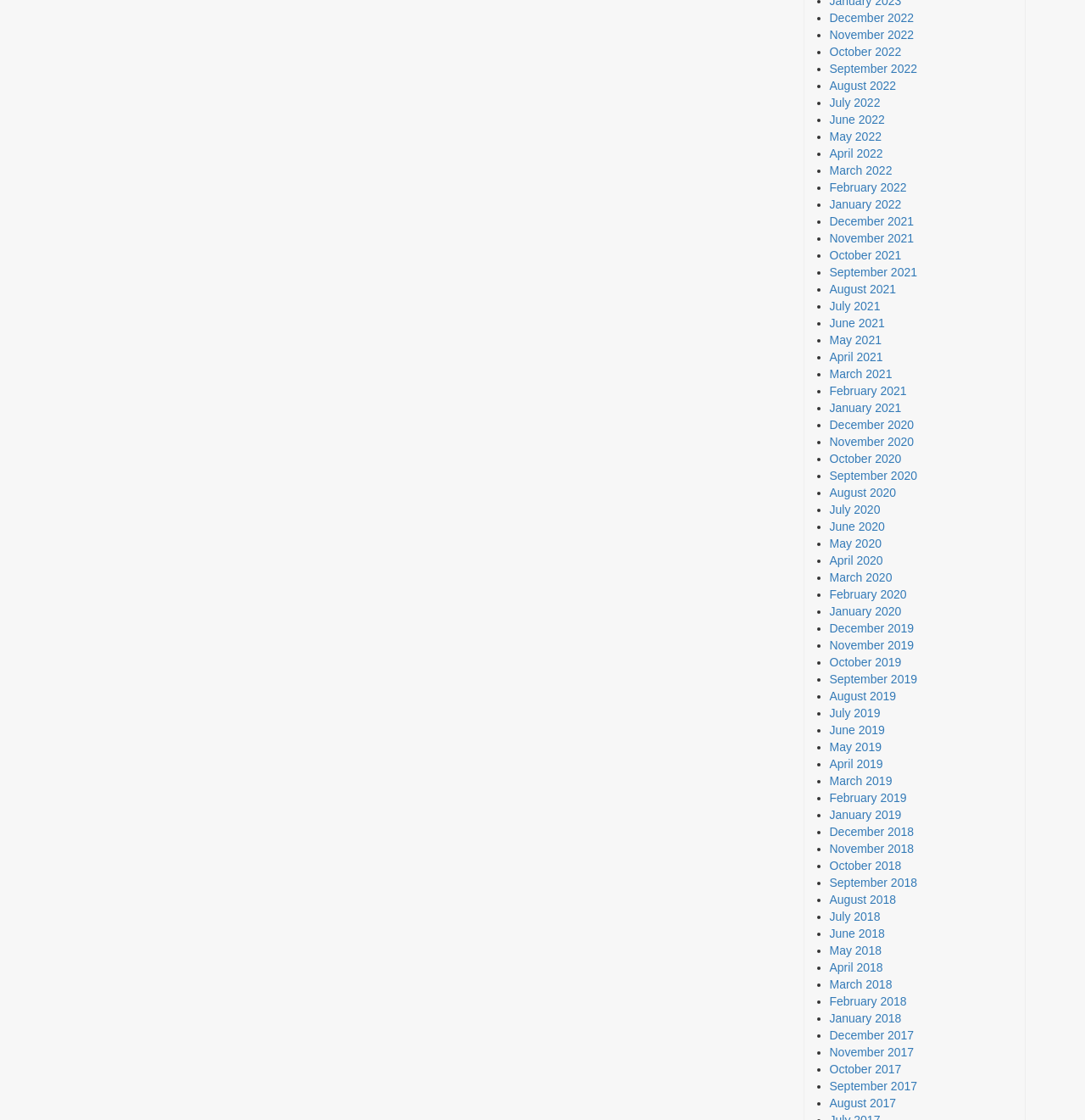Can you specify the bounding box coordinates of the area that needs to be clicked to fulfill the following instruction: "Read about the organization"?

None